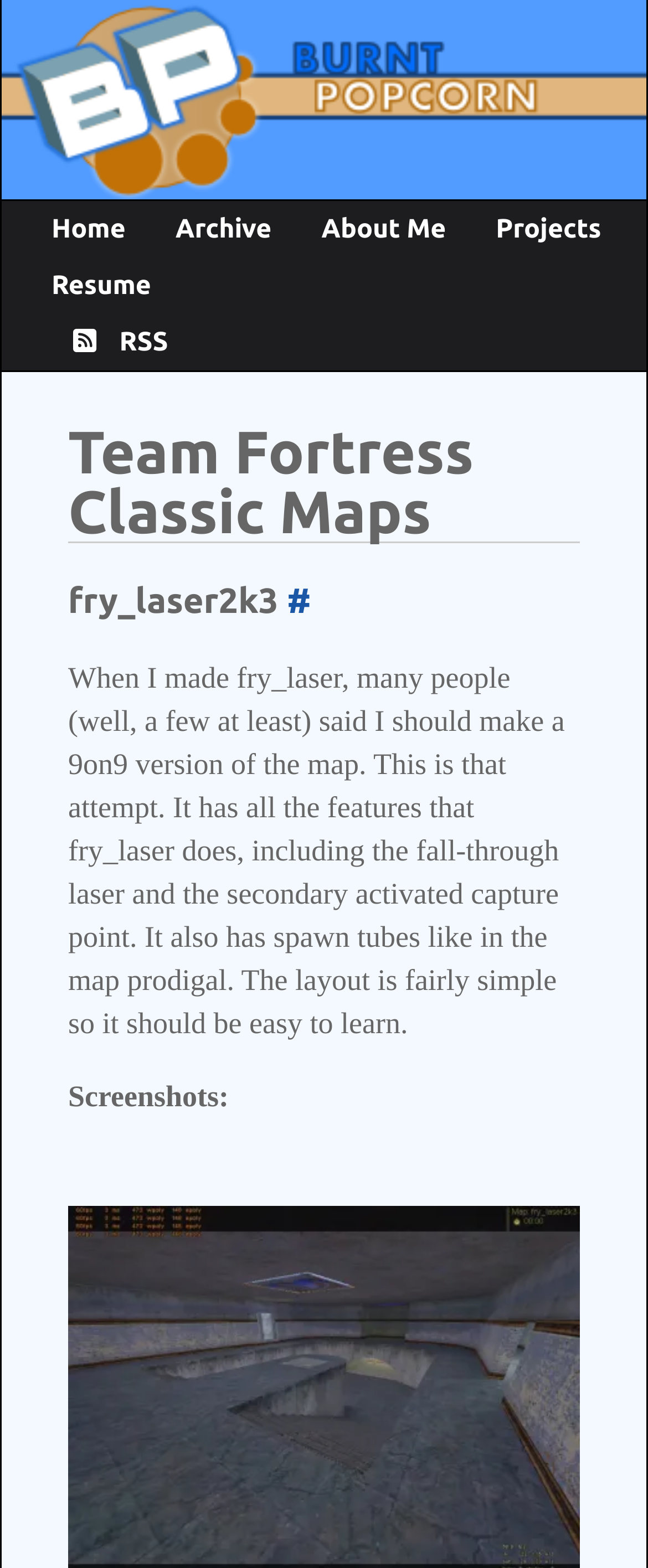Look at the image and answer the question in detail:
What is the purpose of the spawn tubes in the map?

I found the answer by reading the paragraph describing the map, which mentions that the map has spawn tubes like in the map prodigal, implying that they serve a similar purpose.